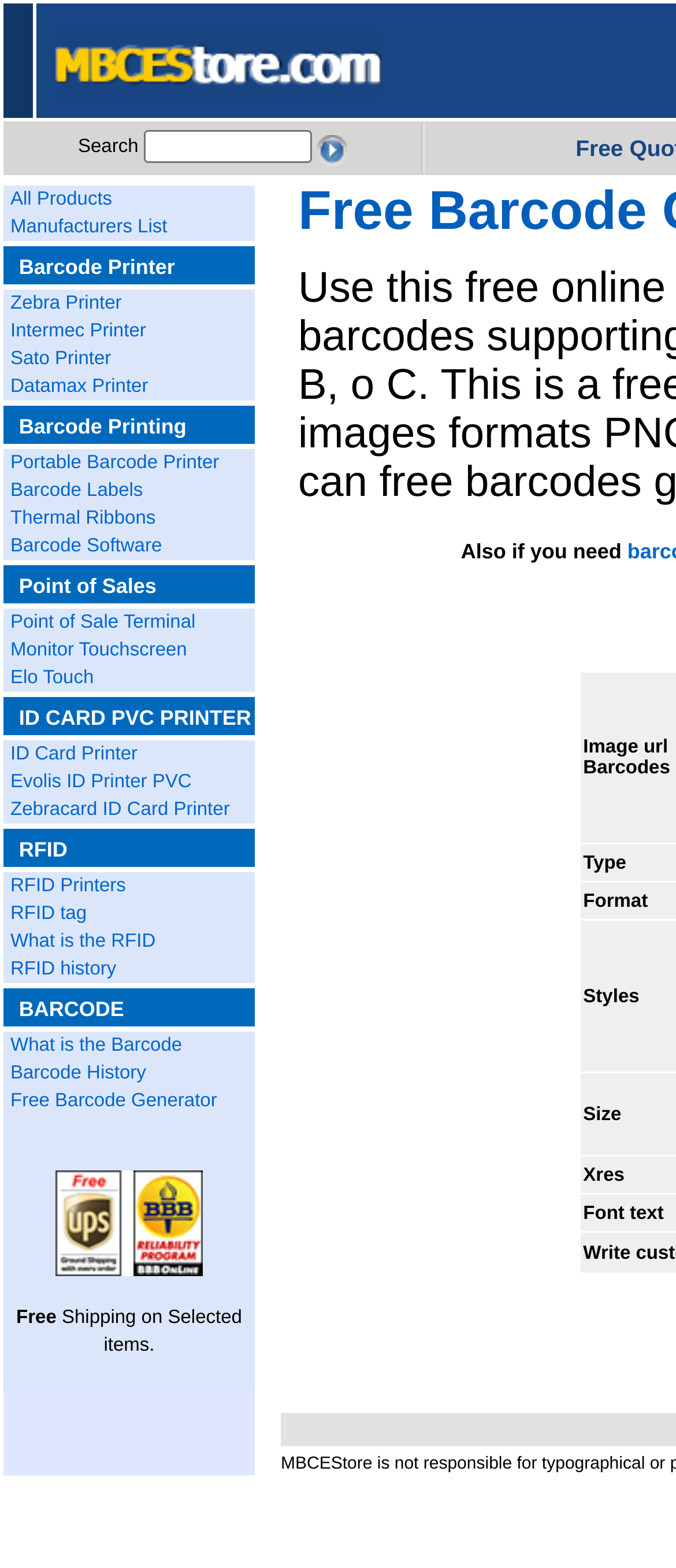Identify the bounding box of the HTML element described as: "Barcode Labels".

[0.015, 0.306, 0.211, 0.32]